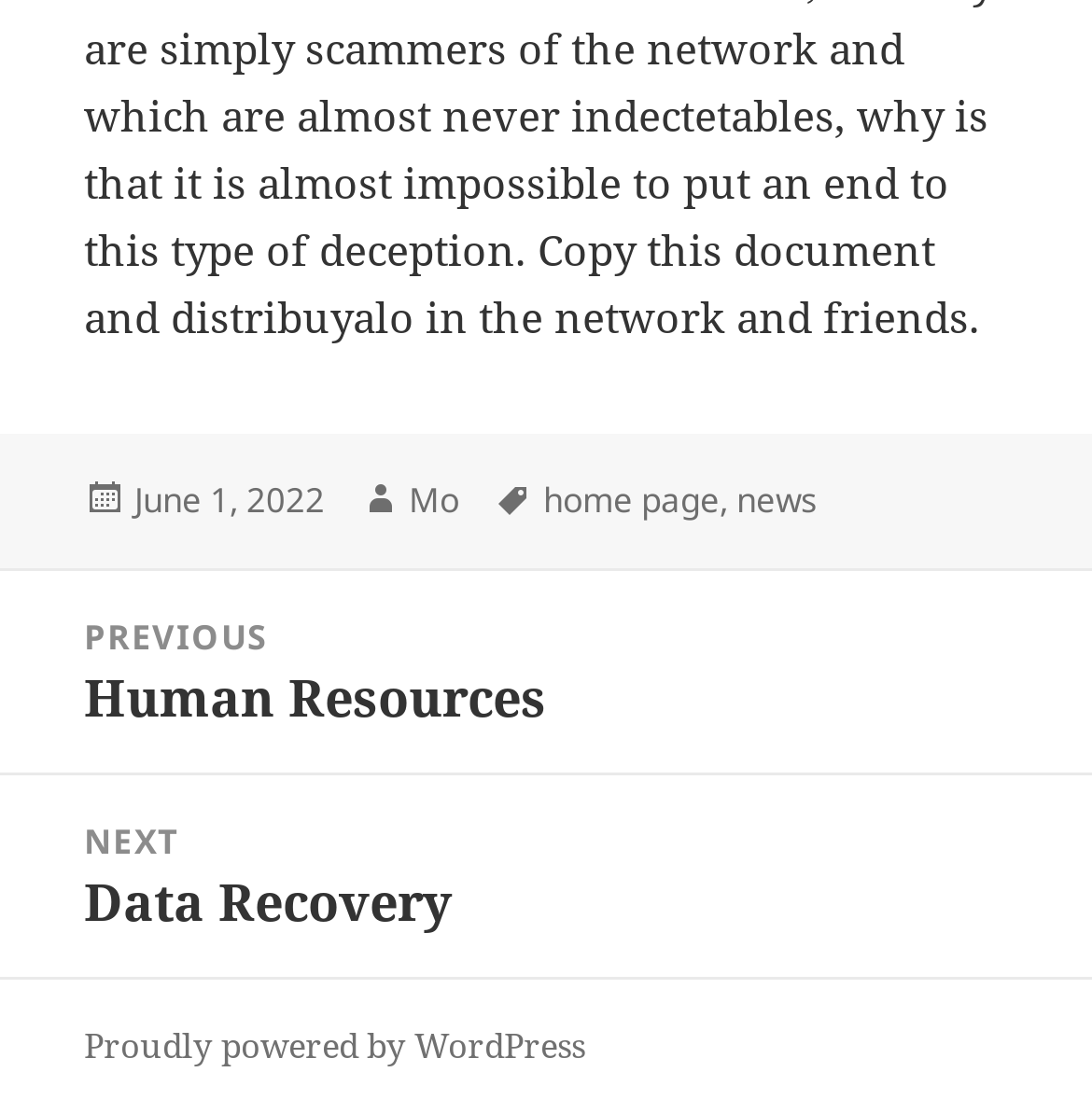What is the previous post?
Give a detailed response to the question by analyzing the screenshot.

I found the previous post by looking at the navigation section, where it says 'Previous post: Human Resources'.